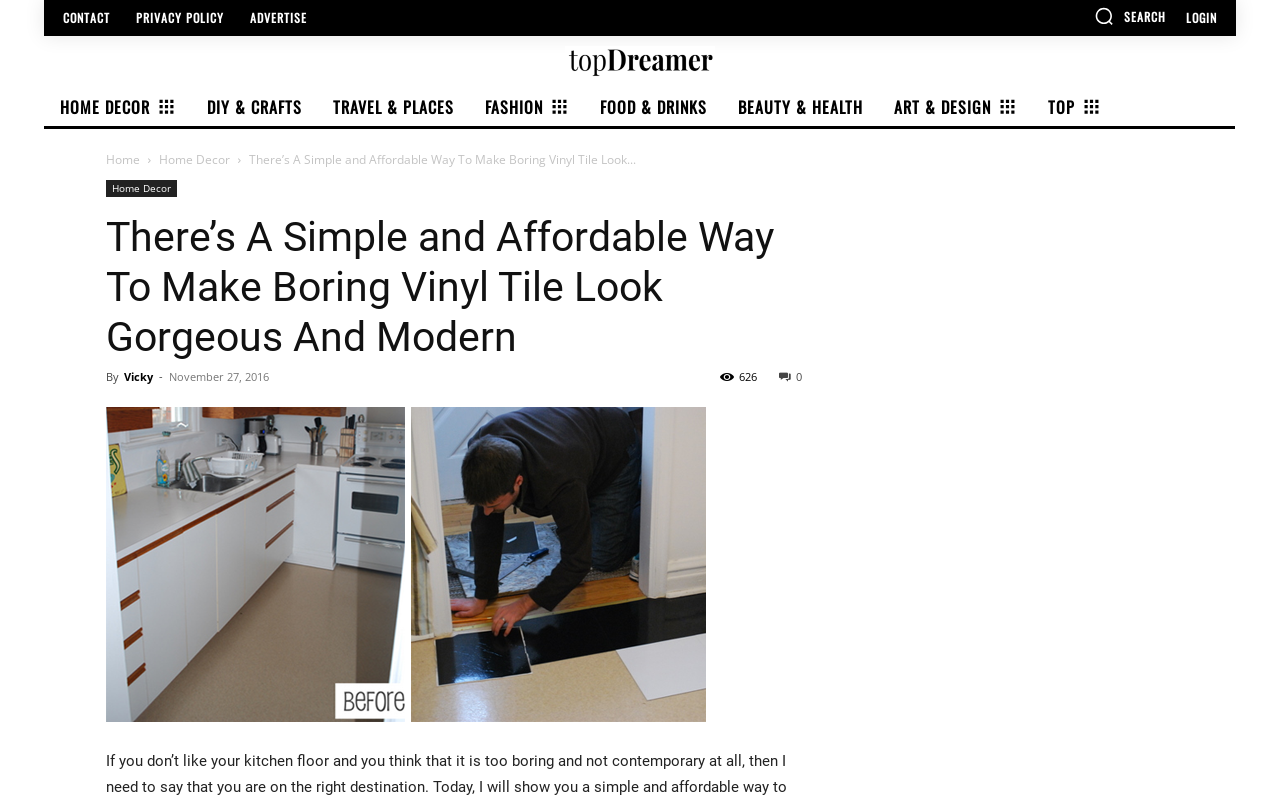Please identify the bounding box coordinates of where to click in order to follow the instruction: "Search for something".

[0.855, 0.008, 0.911, 0.033]